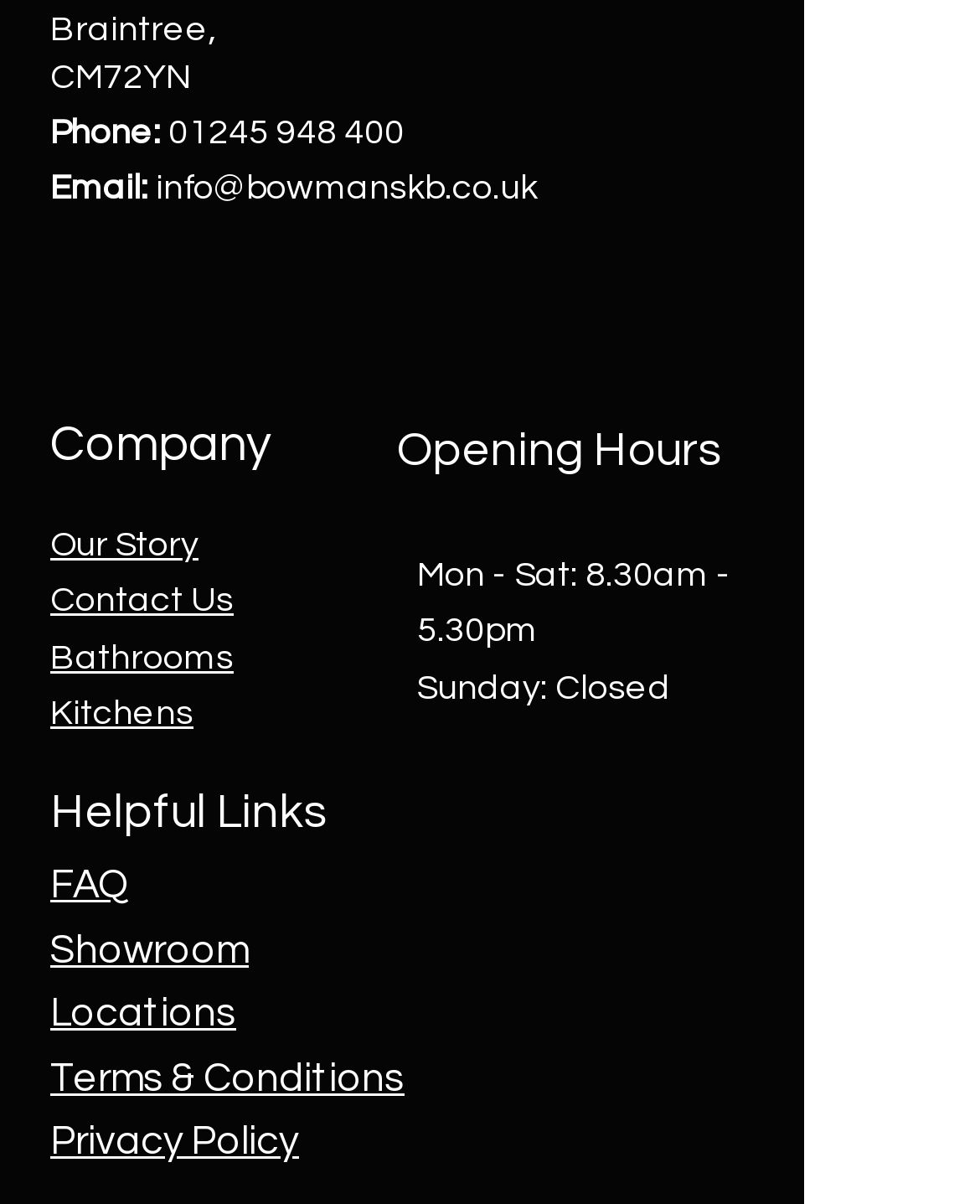Based on the element description: "Terms & Conditions", identify the UI element and provide its bounding box coordinates. Use four float numbers between 0 and 1, [left, top, right, bottom].

[0.051, 0.878, 0.413, 0.912]